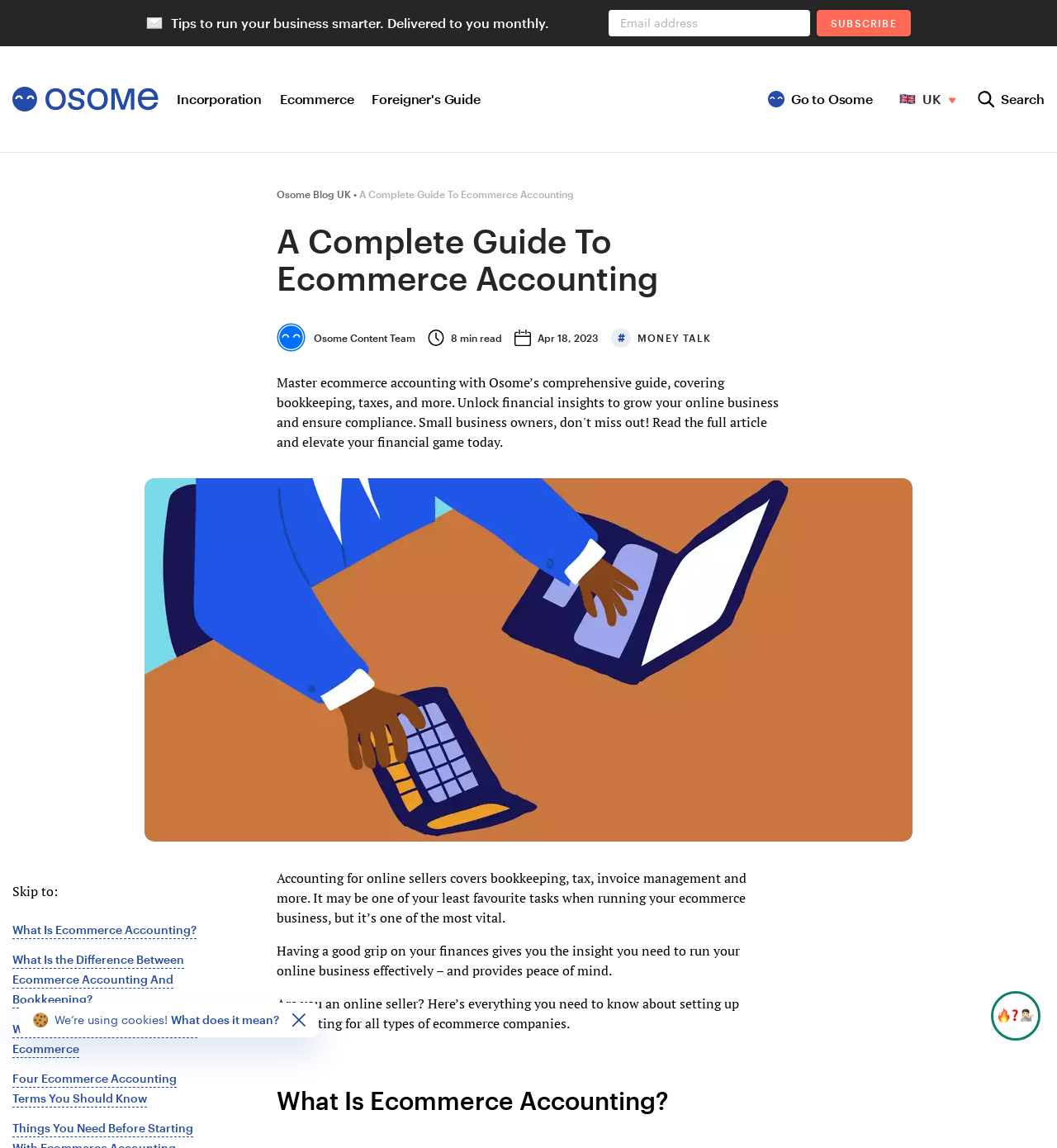Locate the UI element described by Personnel Attestation Centre “AUC CNIITMASH” and provide its bounding box coordinates. Use the format (top-left x, top-left y, bottom-right x, bottom-right y) with all values as floating point numbers between 0 and 1.

None